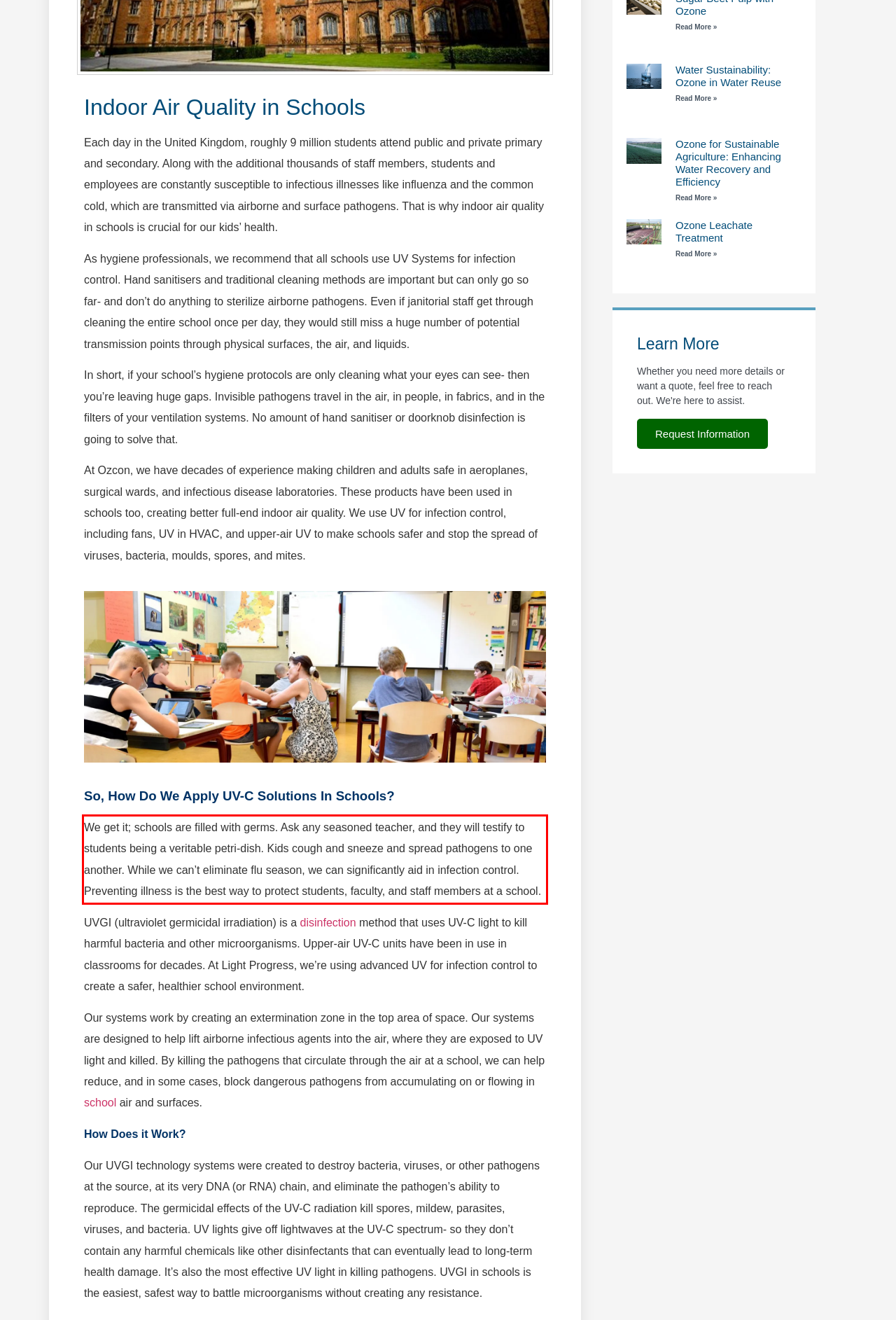Identify the text inside the red bounding box in the provided webpage screenshot and transcribe it.

We get it; schools are filled with germs. Ask any seasoned teacher, and they will testify to students being a veritable petri-dish. Kids cough and sneeze and spread pathogens to one another. While we can’t eliminate flu season, we can significantly aid in infection control. Preventing illness is the best way to protect students, faculty, and staff members at a school.